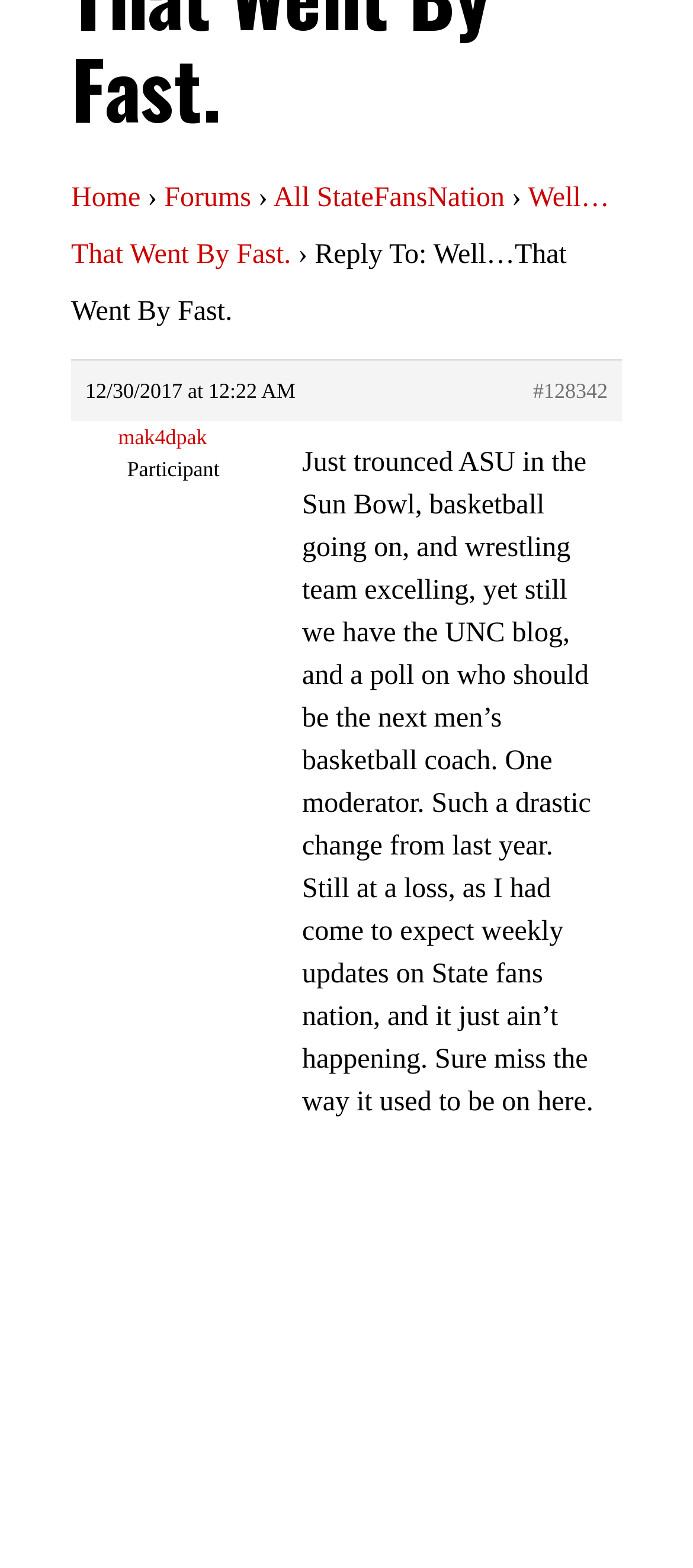Calculate the bounding box coordinates of the UI element given the description: "aria-label="Show Navigation Panel"".

None